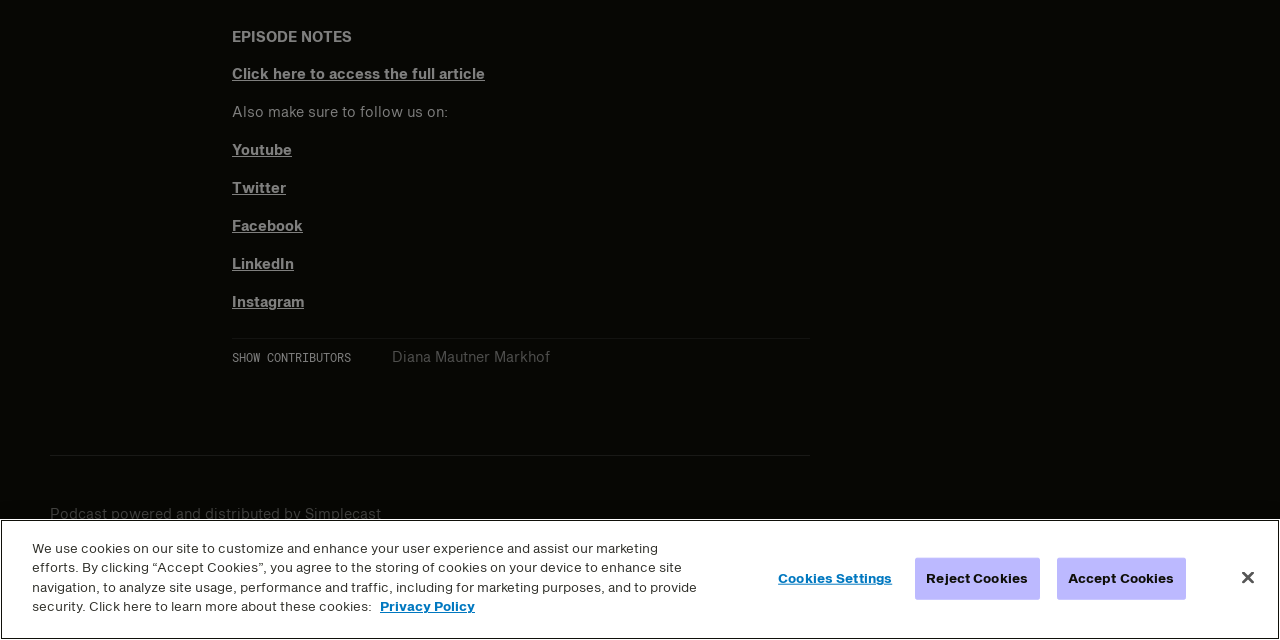Find the UI element described as: "aria-label="Close"" and predict its bounding box coordinates. Ensure the coordinates are four float numbers between 0 and 1, [left, top, right, bottom].

[0.958, 0.869, 0.992, 0.937]